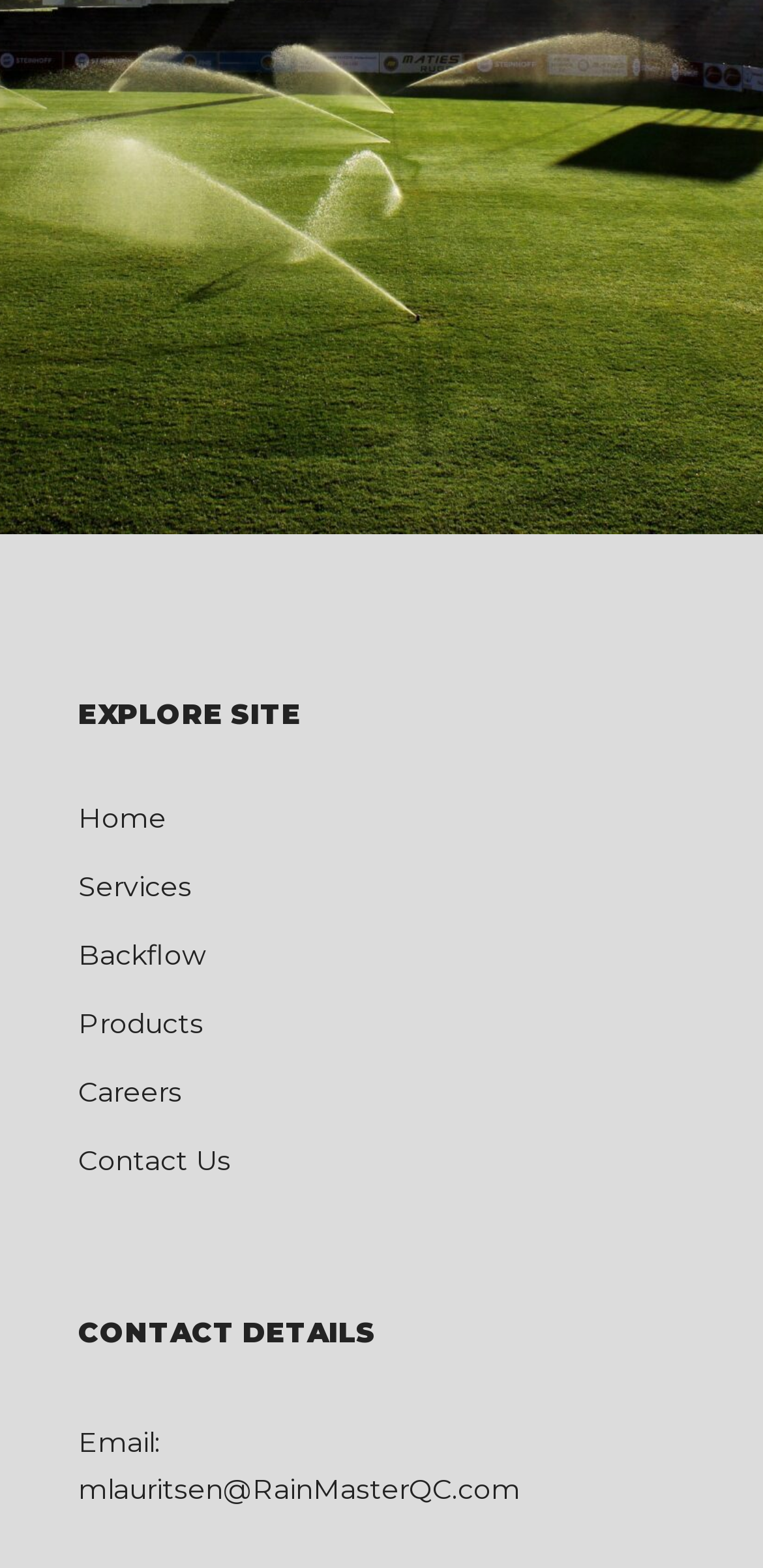Identify the bounding box of the UI element that matches this description: "Services".

[0.103, 0.554, 0.897, 0.576]